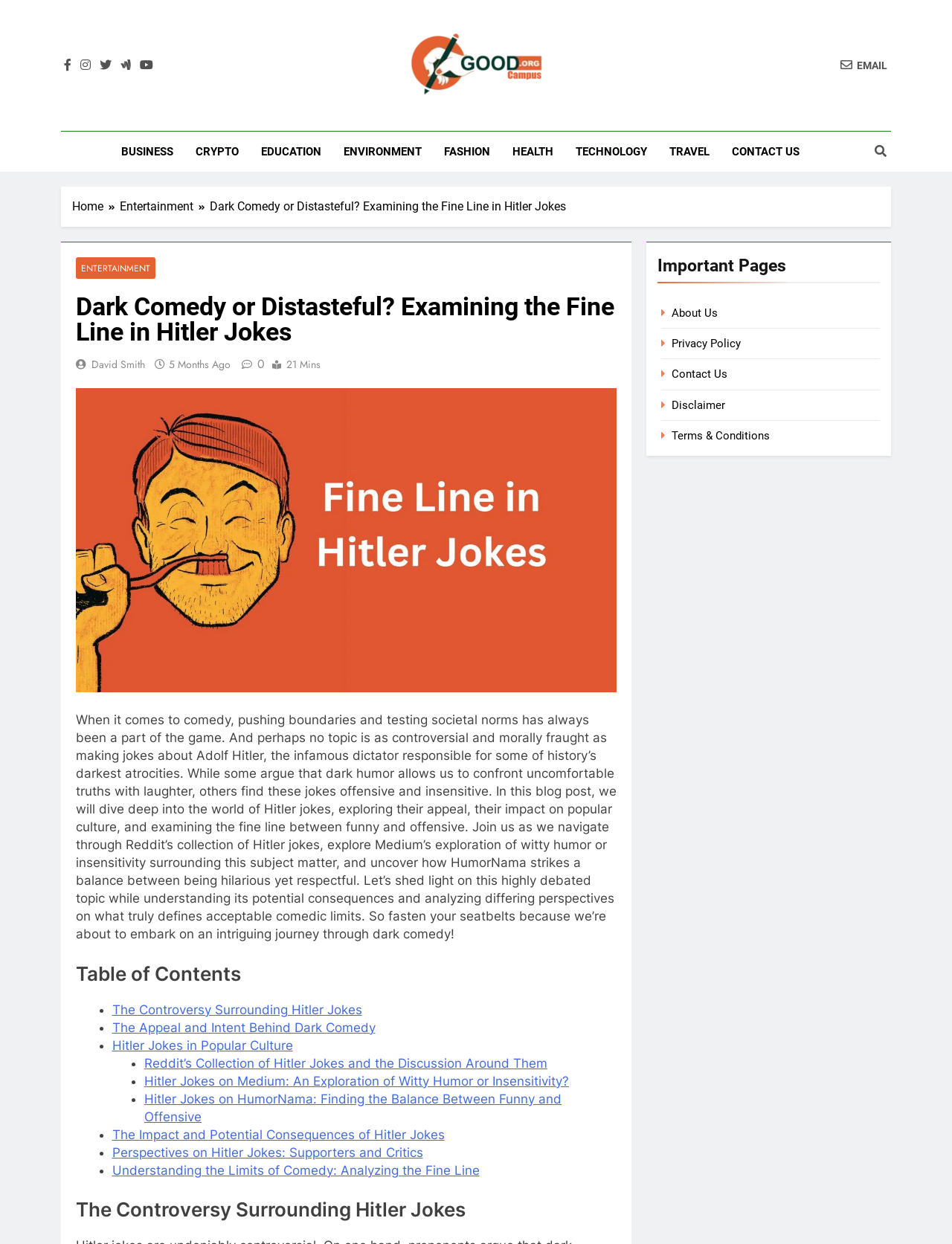What is the author's name of this blog post?
With the help of the image, please provide a detailed response to the question.

According to the webpage content, the author's name of this blog post is David Smith, which is mentioned below the heading 'Dark Comedy or Distasteful? Examining the Fine Line in Hitler Jokes'.